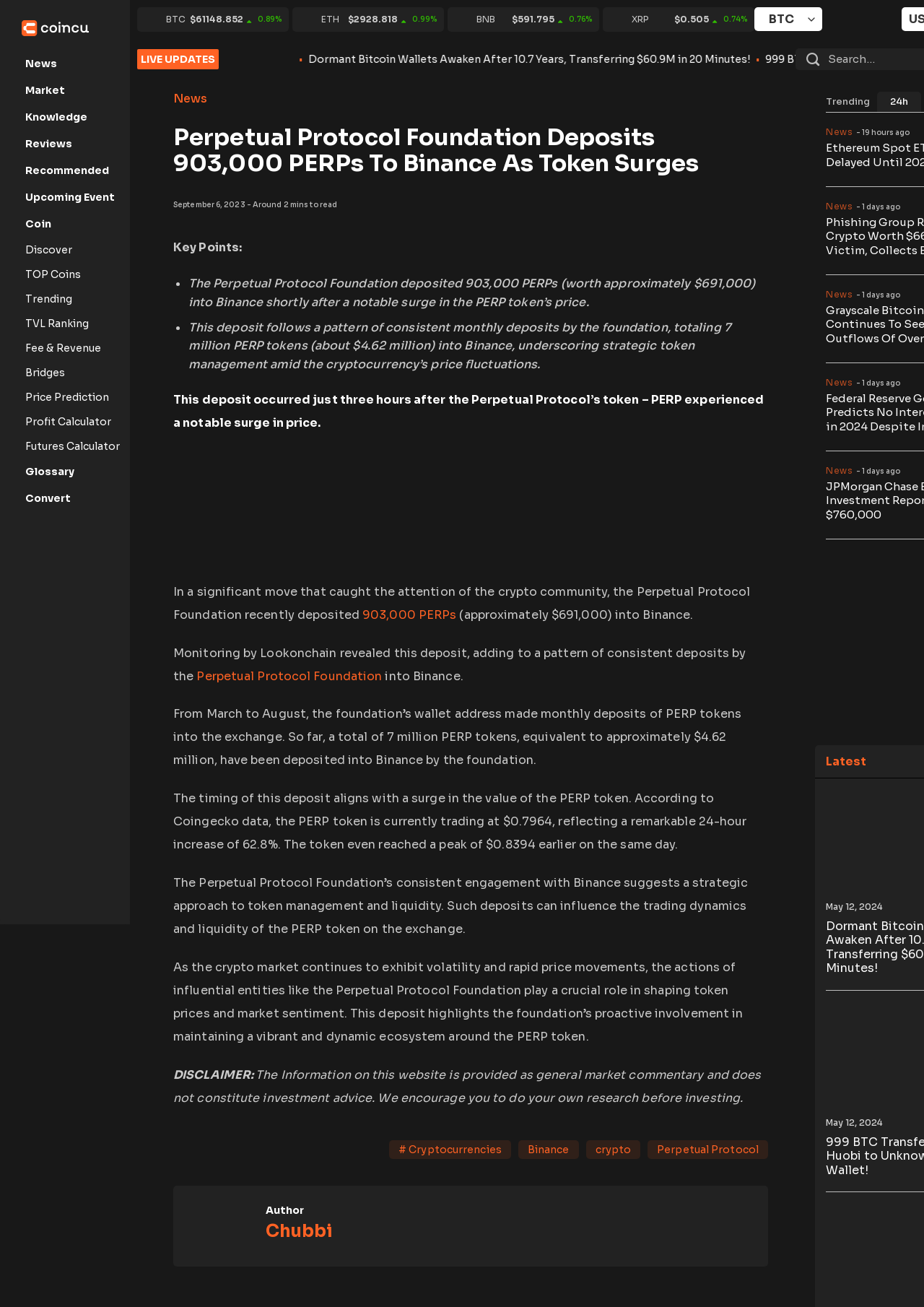How many PERP tokens were deposited into Binance?
Using the visual information, respond with a single word or phrase.

903,000